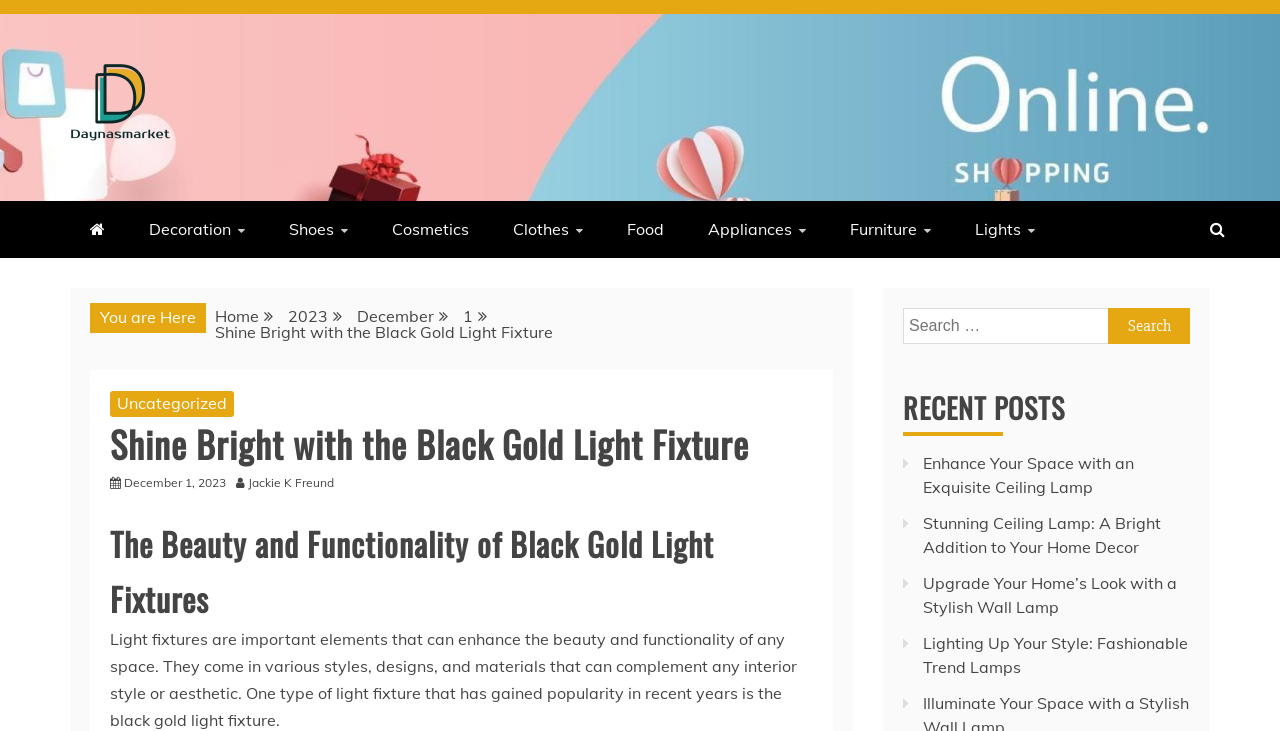What is the author of the current blog post?
Please respond to the question with as much detail as possible.

I found the author of the current blog post by looking at the links below the title of the blog post. One of the links has the text 'Jackie K Freund', which suggests that this is the author of the current blog post.